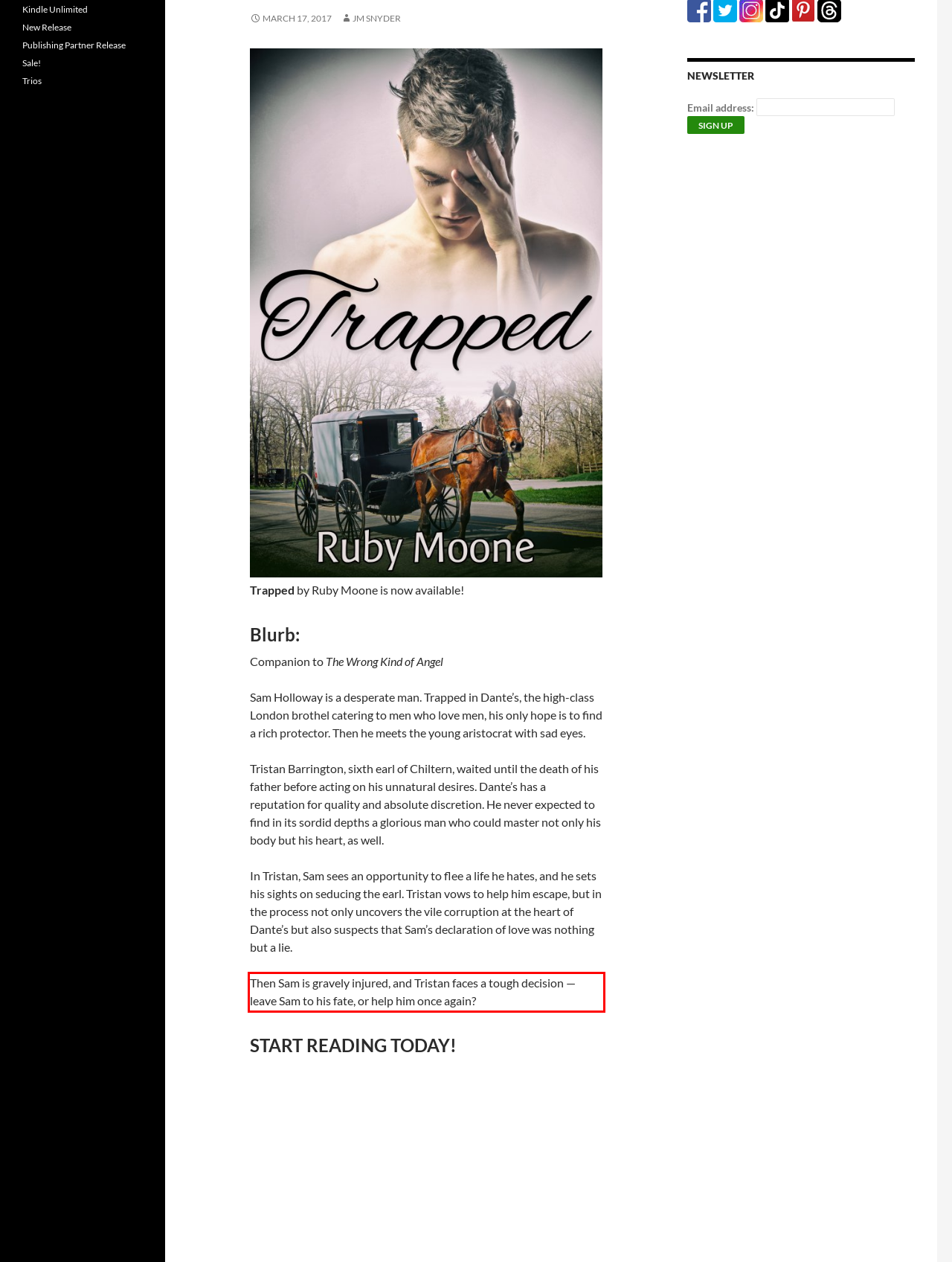You have a screenshot of a webpage where a UI element is enclosed in a red rectangle. Perform OCR to capture the text inside this red rectangle.

Then Sam is gravely injured, and Tristan faces a tough decision — leave Sam to his fate, or help him once again?